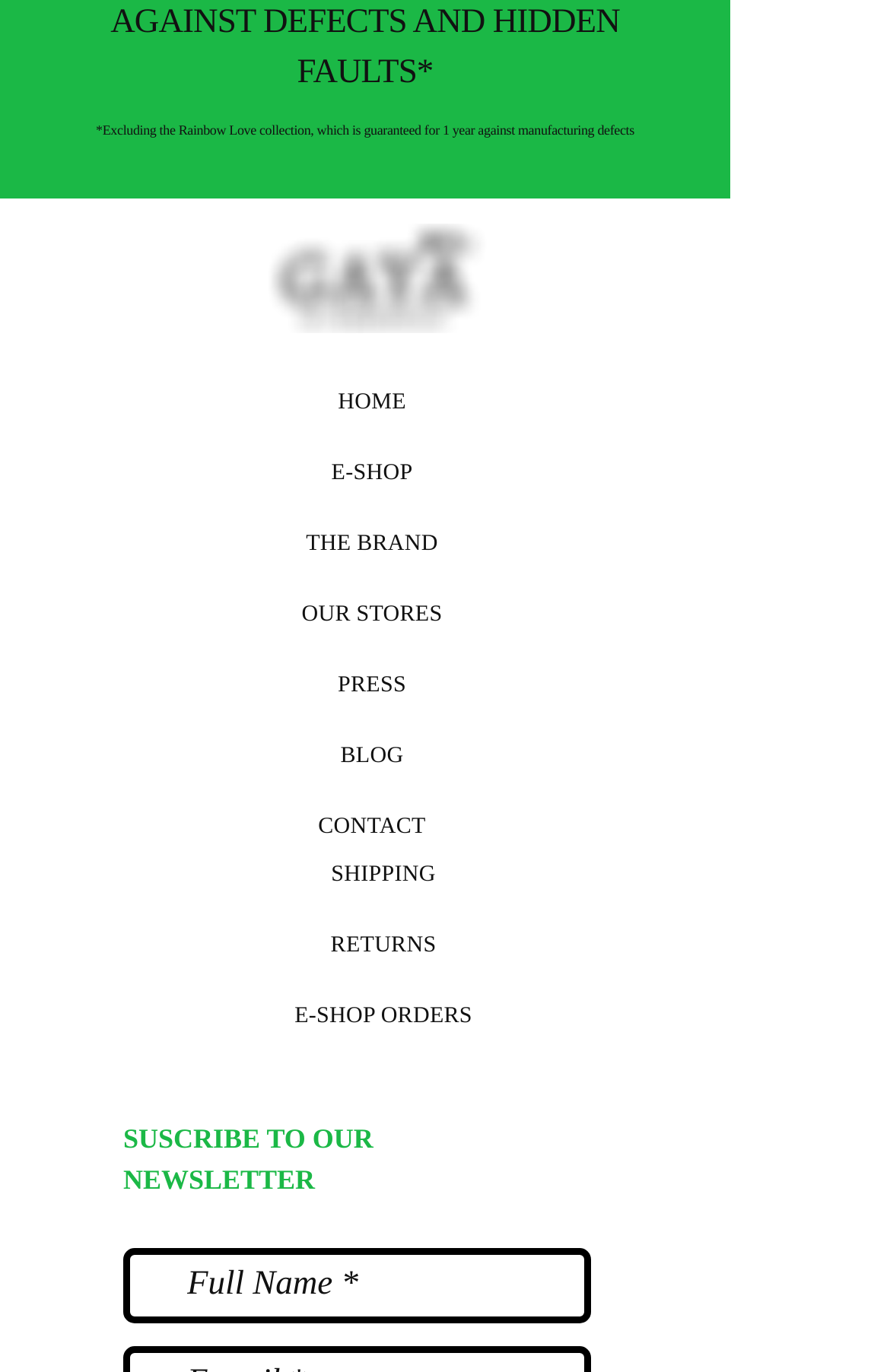Please find the bounding box coordinates of the element's region to be clicked to carry out this instruction: "go to home page".

[0.38, 0.285, 0.456, 0.303]